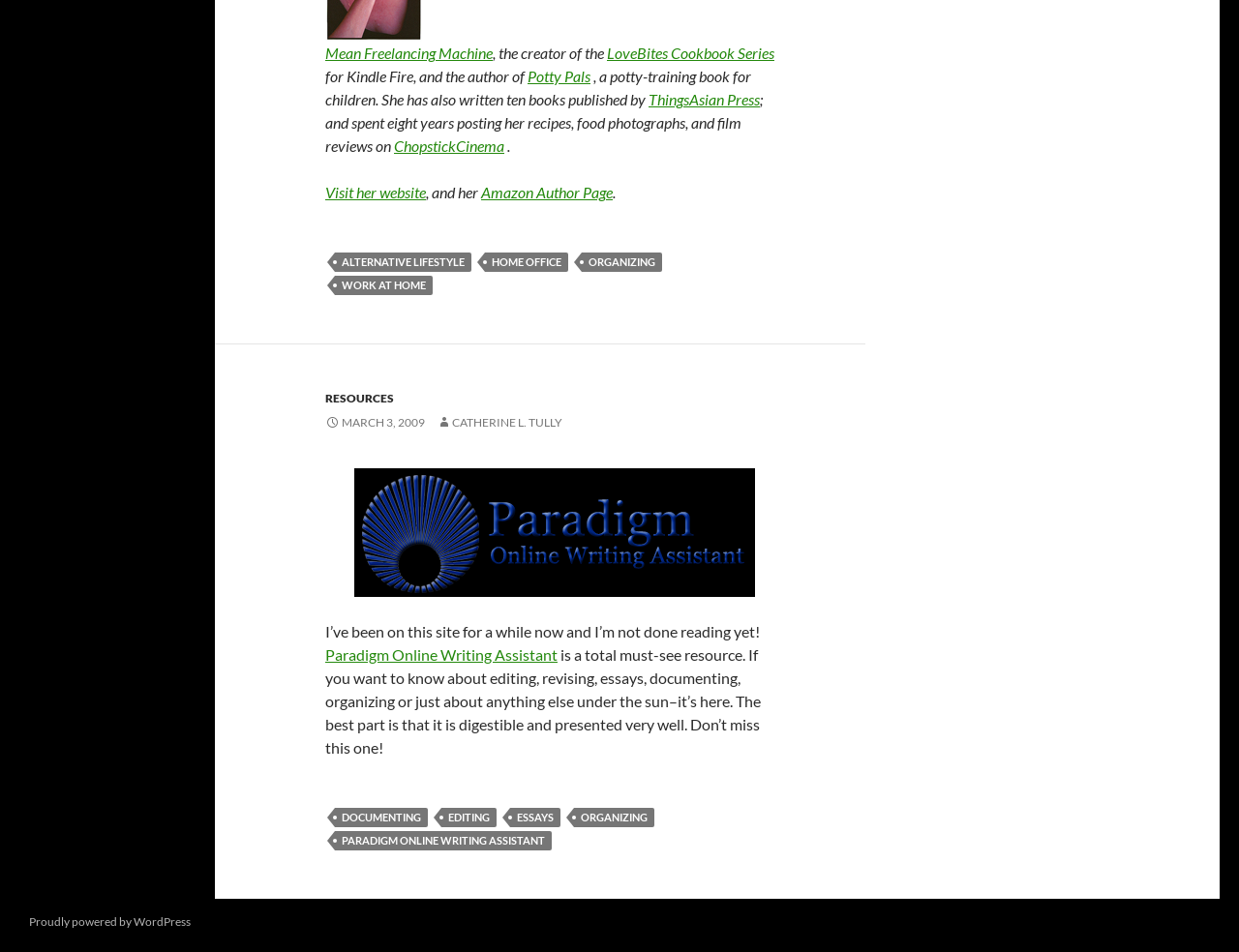Locate the bounding box coordinates of the element that should be clicked to fulfill the instruction: "Learn about organizing".

[0.47, 0.265, 0.534, 0.286]